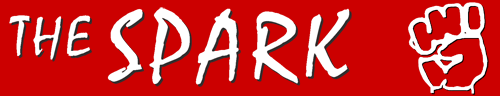Create an exhaustive description of the image.

The image features the logo of "The Spark," prominently displayed against a bold red background. The text "THE SPARK" is stylized in white with dynamic lettering, conveying a sense of energy and urgency. Accompanying the text is an icon of a raised fist, symbolizing solidarity and resistance, which aligns with the publication’s focus on working-class issues and social justice. This logo serves as a powerful representation of the publication, linked to the issue titled "California: Slashing the Safety Net" in its series, emphasizing the struggles faced by Californians during economic hardships.